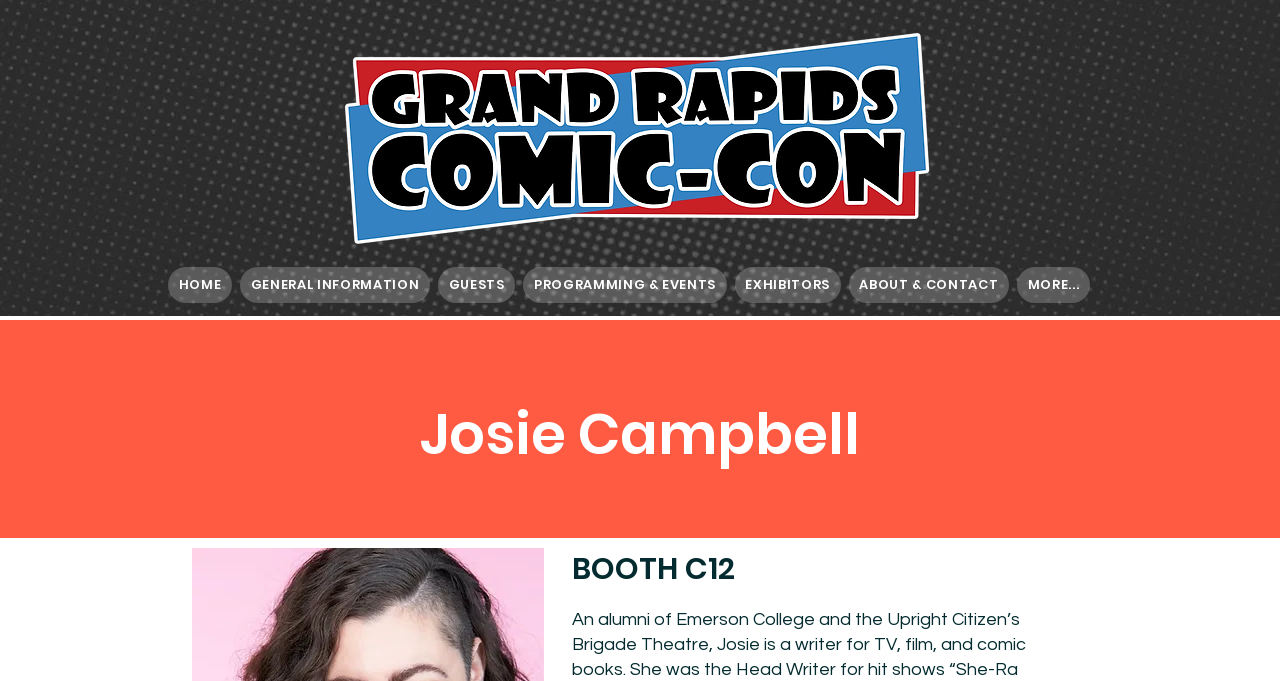How many images are there on the webpage?
Please provide a single word or phrase as your answer based on the screenshot.

2